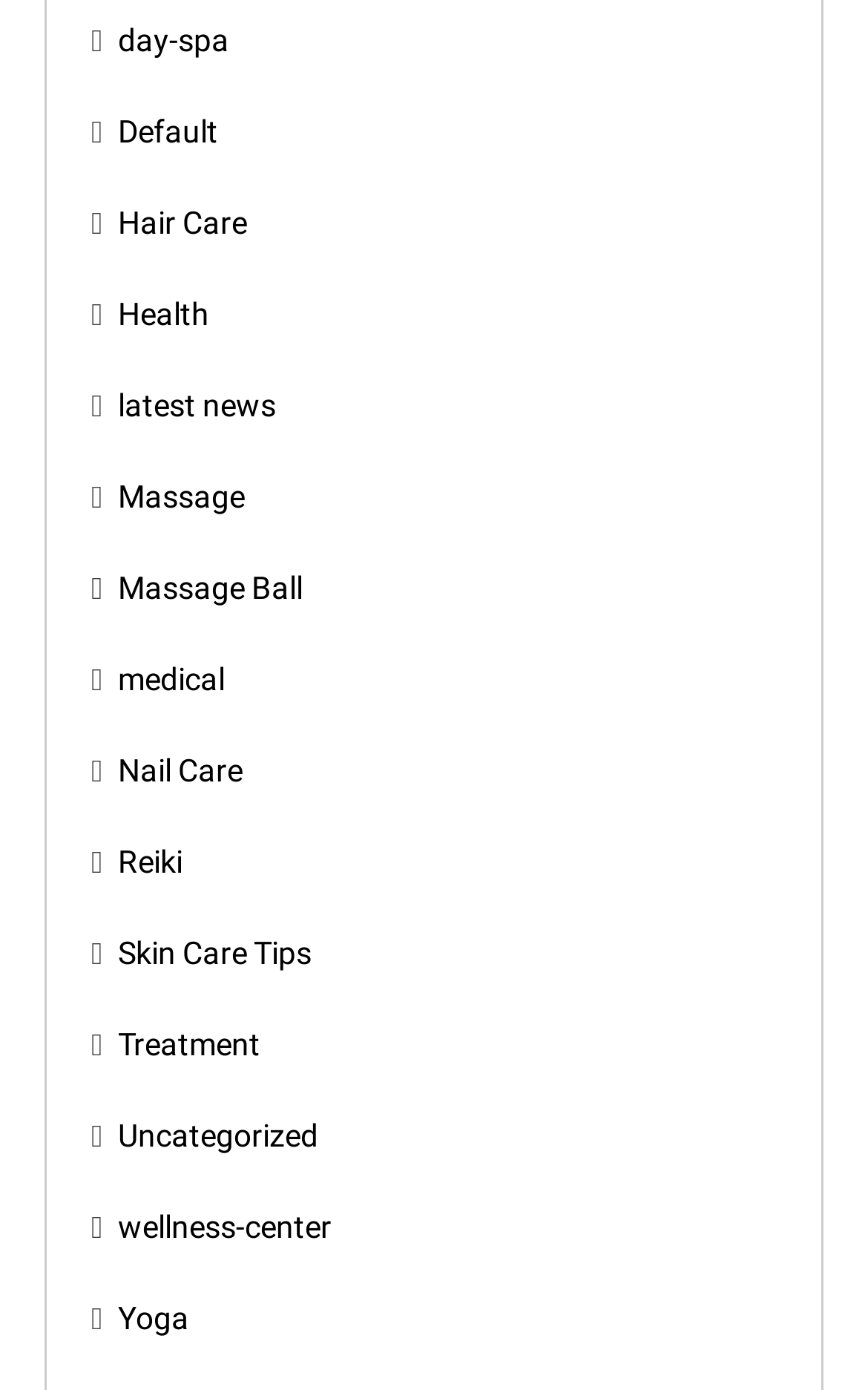Please identify the bounding box coordinates for the region that you need to click to follow this instruction: "visit Hair Care page".

[0.136, 0.147, 0.285, 0.172]